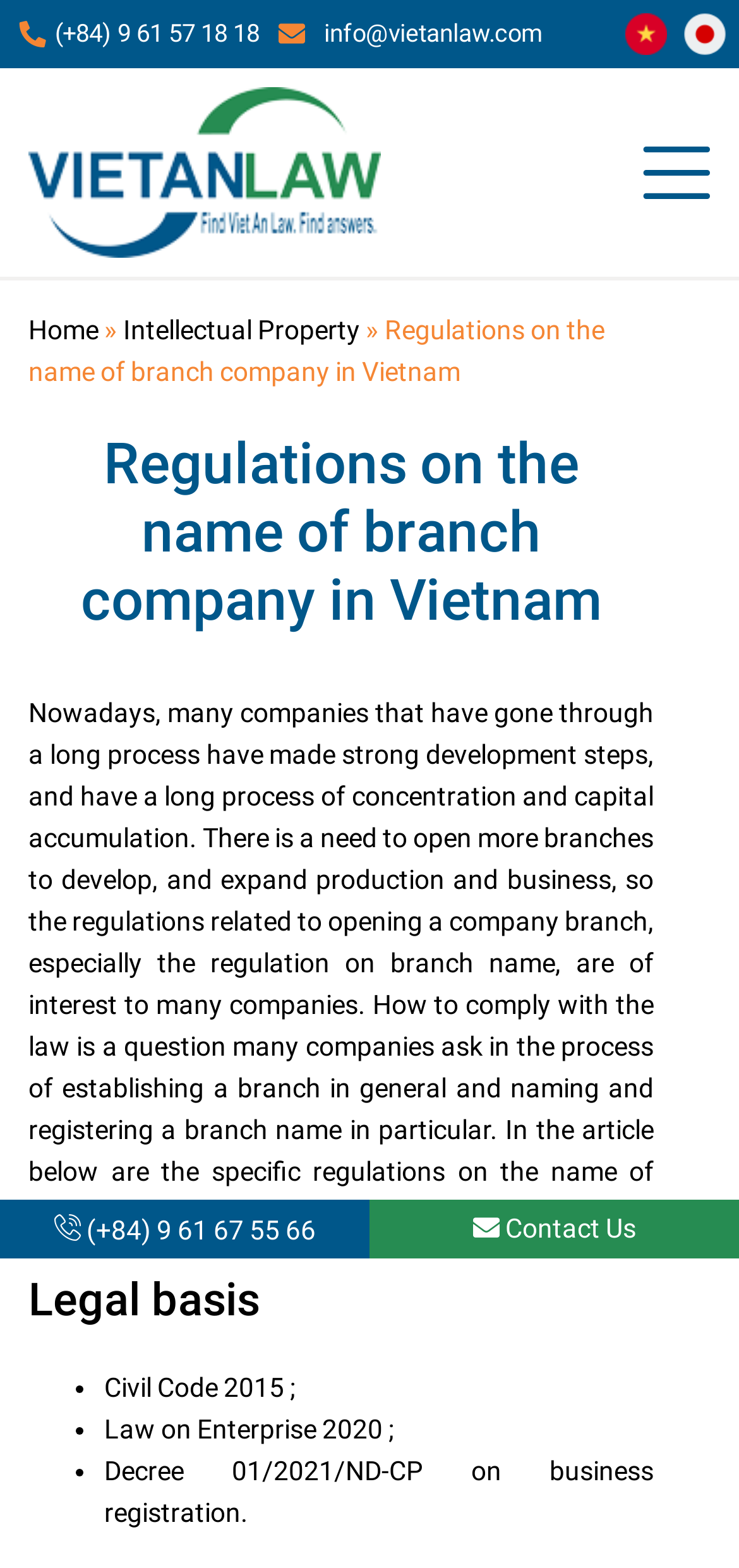Answer the question with a single word or phrase: 
What is the email address of Viet An Law?

info@vietanlaw.com